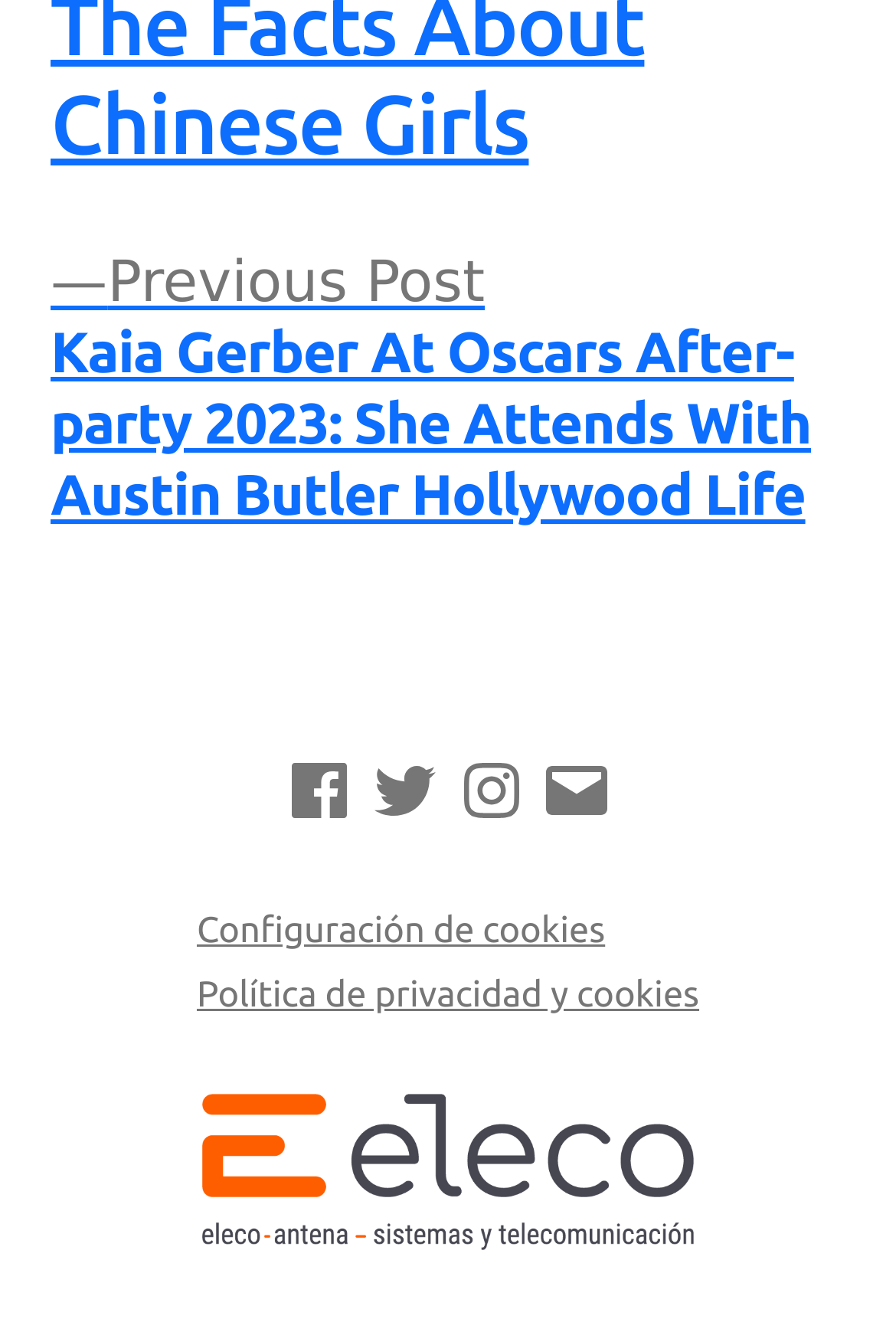Use a single word or phrase to respond to the question:
What type of element is located at the bottom of the page?

Image